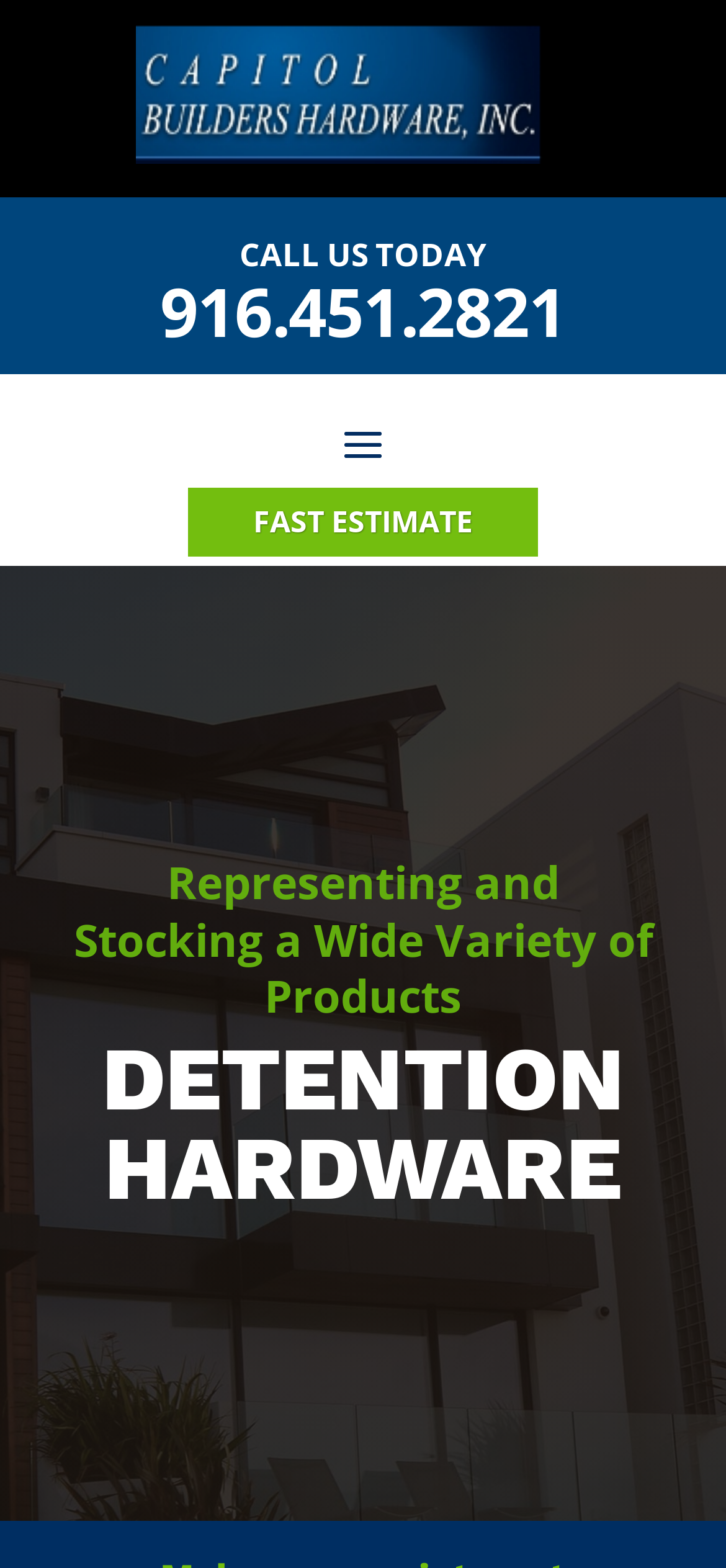What is the variety of products stocked?
Please answer using one word or phrase, based on the screenshot.

Wide variety